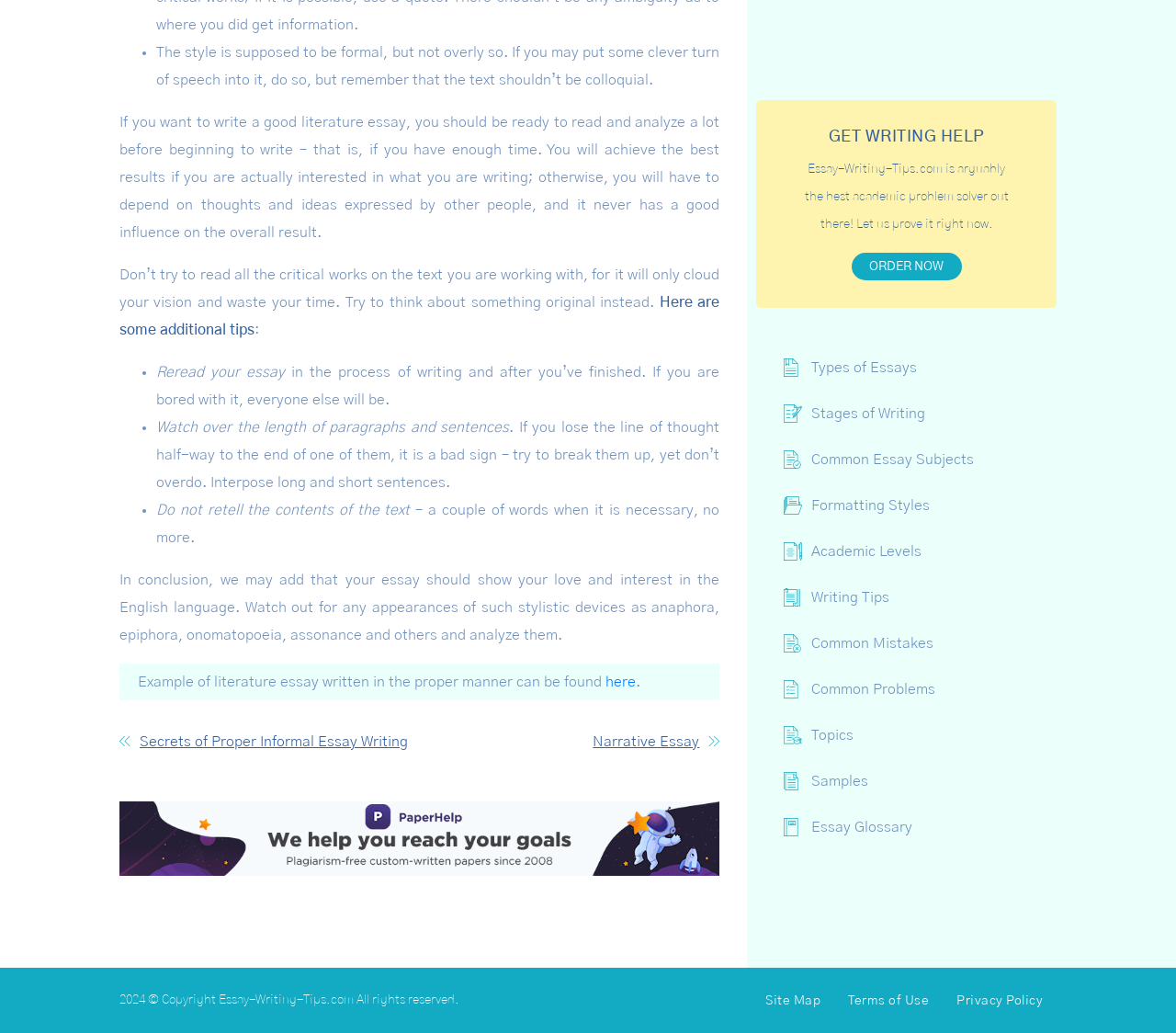Please provide the bounding box coordinates in the format (top-left x, top-left y, bottom-right x, bottom-right y). Remember, all values are floating point numbers between 0 and 1. What is the bounding box coordinate of the region described as: Types of Essays

[0.635, 0.333, 0.898, 0.378]